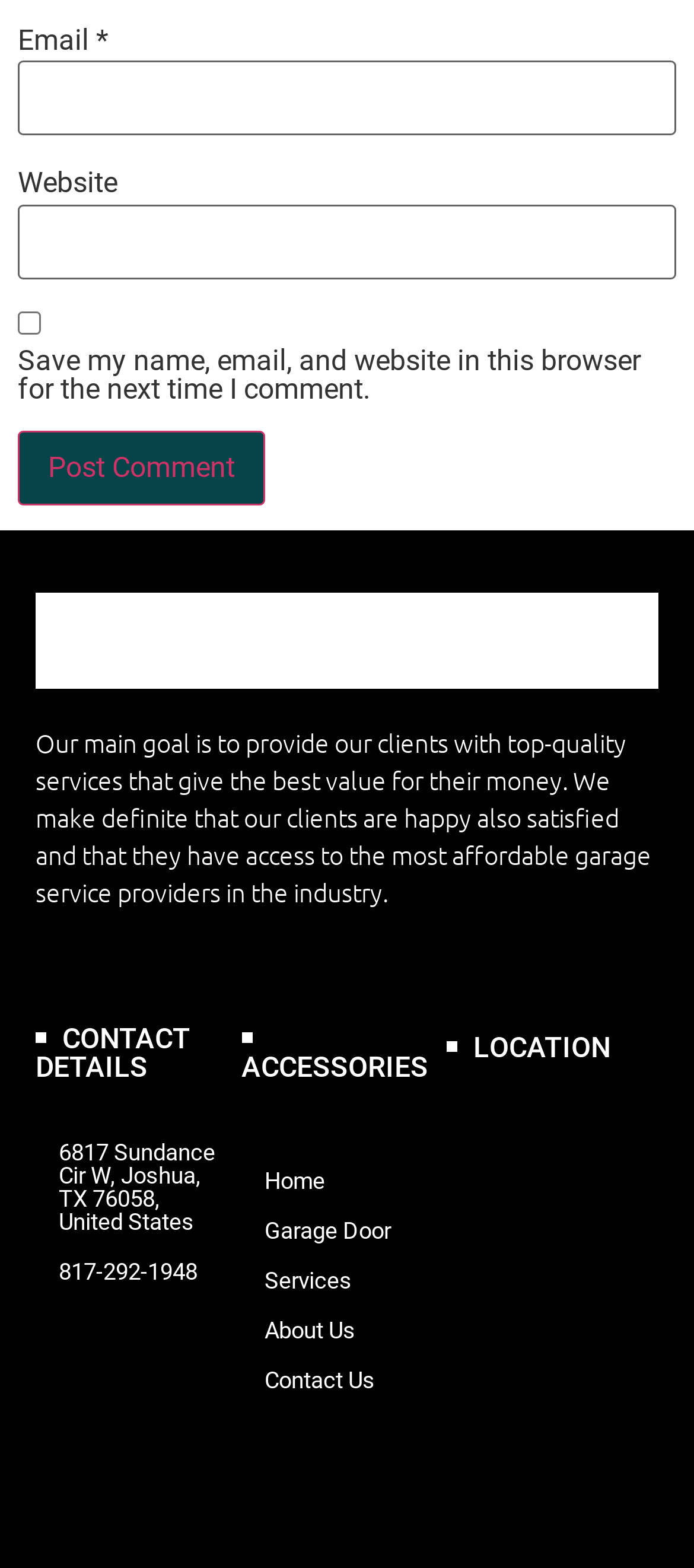Respond to the question below with a single word or phrase: What is the purpose of the checkbox?

Save comment information